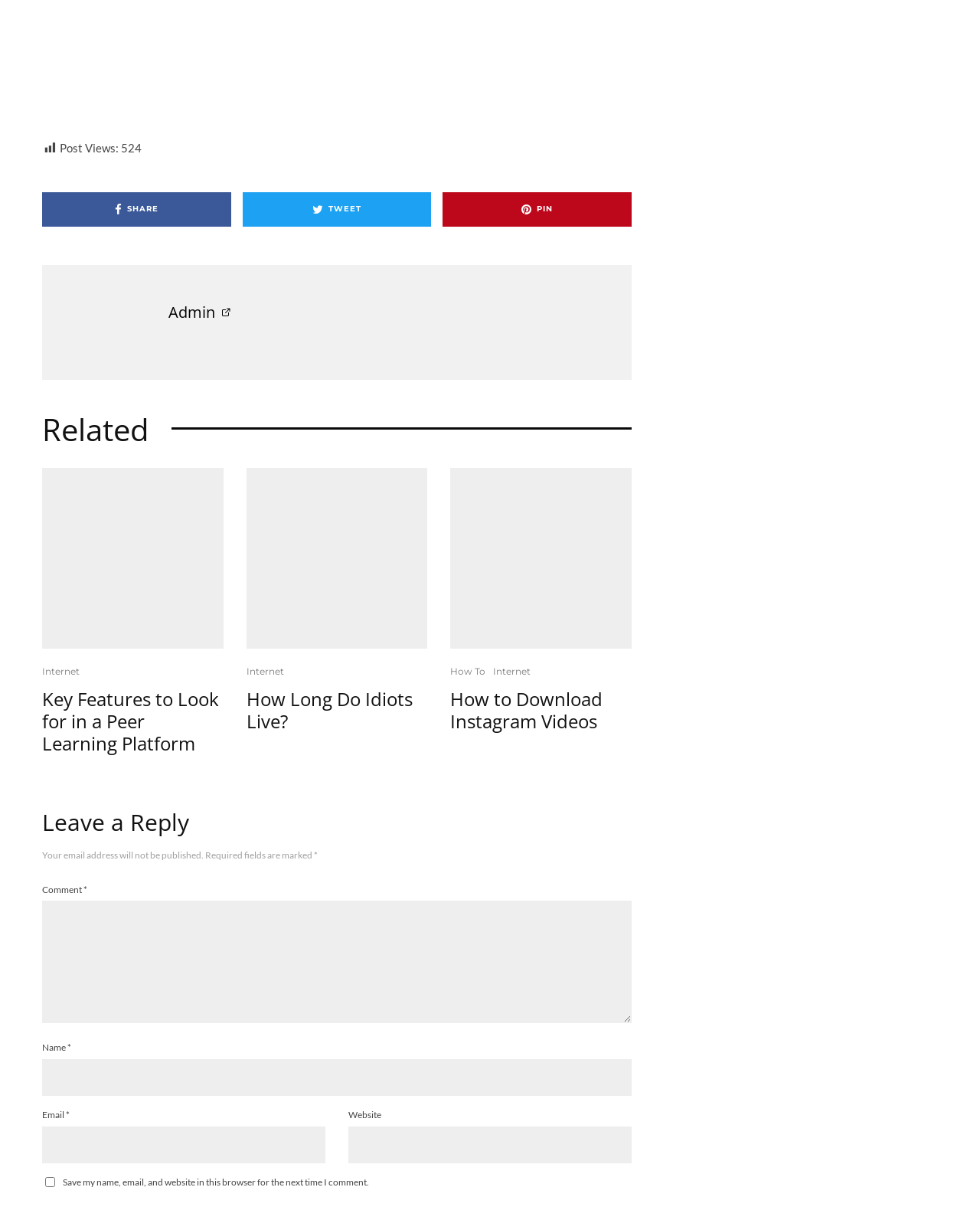Specify the bounding box coordinates of the region I need to click to perform the following instruction: "Write a comment". The coordinates must be four float numbers in the range of 0 to 1, i.e., [left, top, right, bottom].

[0.043, 0.745, 0.645, 0.846]